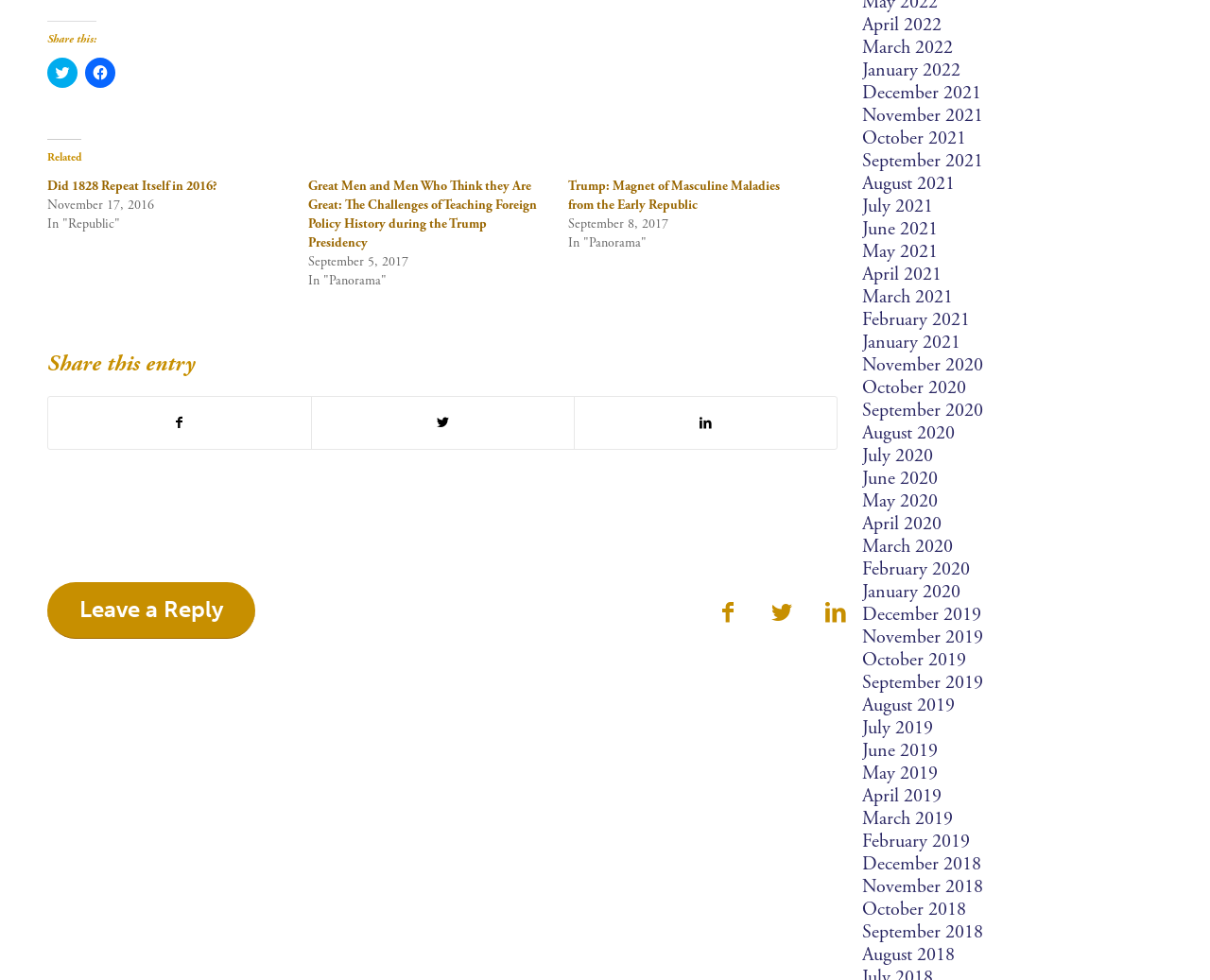Please answer the following question using a single word or phrase: What is the title of the last related article?

Trump: Magnet of Masculine Maladies from the Early Republic